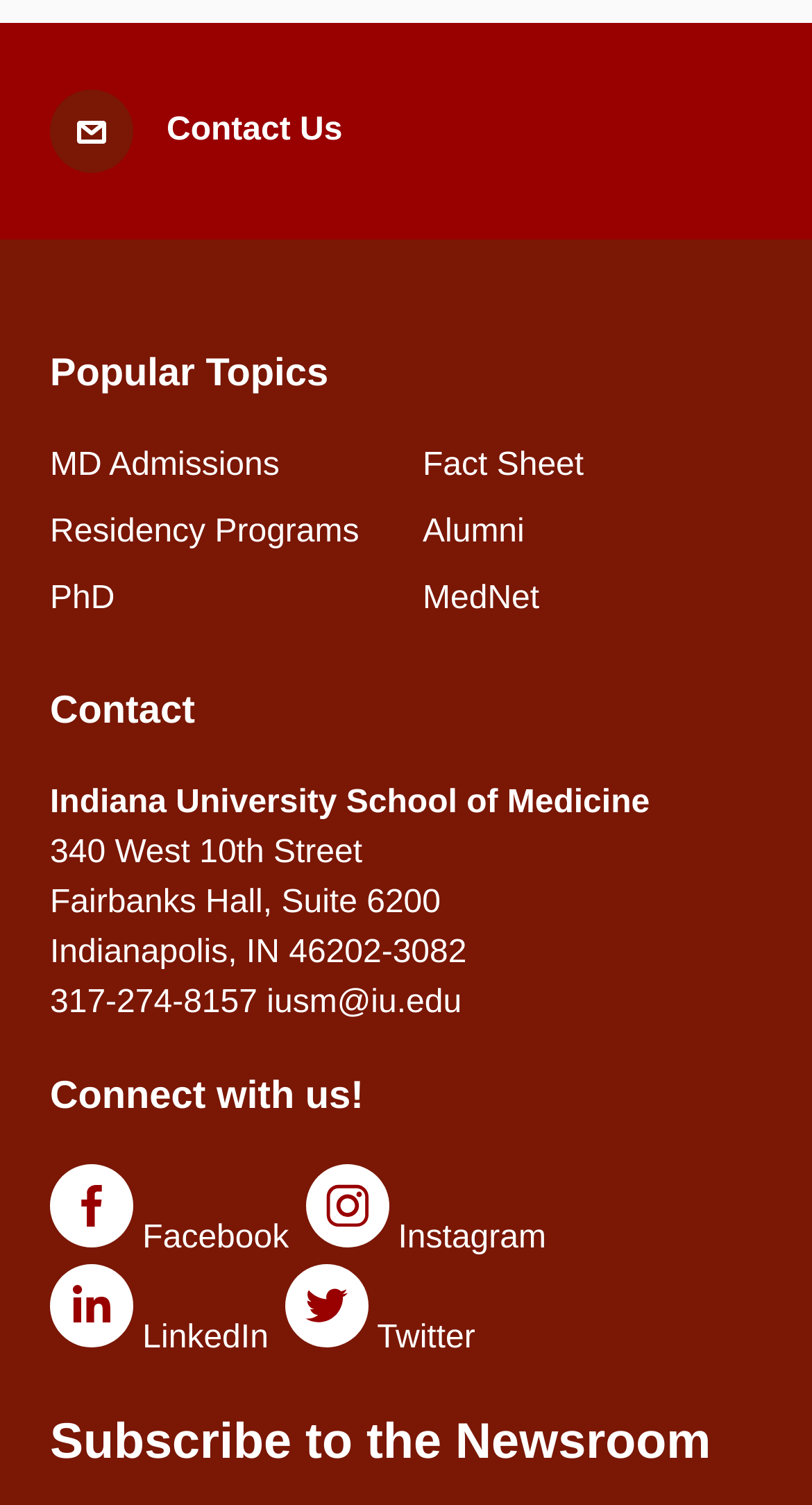Provide a brief response in the form of a single word or phrase:
What is the email address of the Indiana University School of Medicine?

iusm@iu.edu